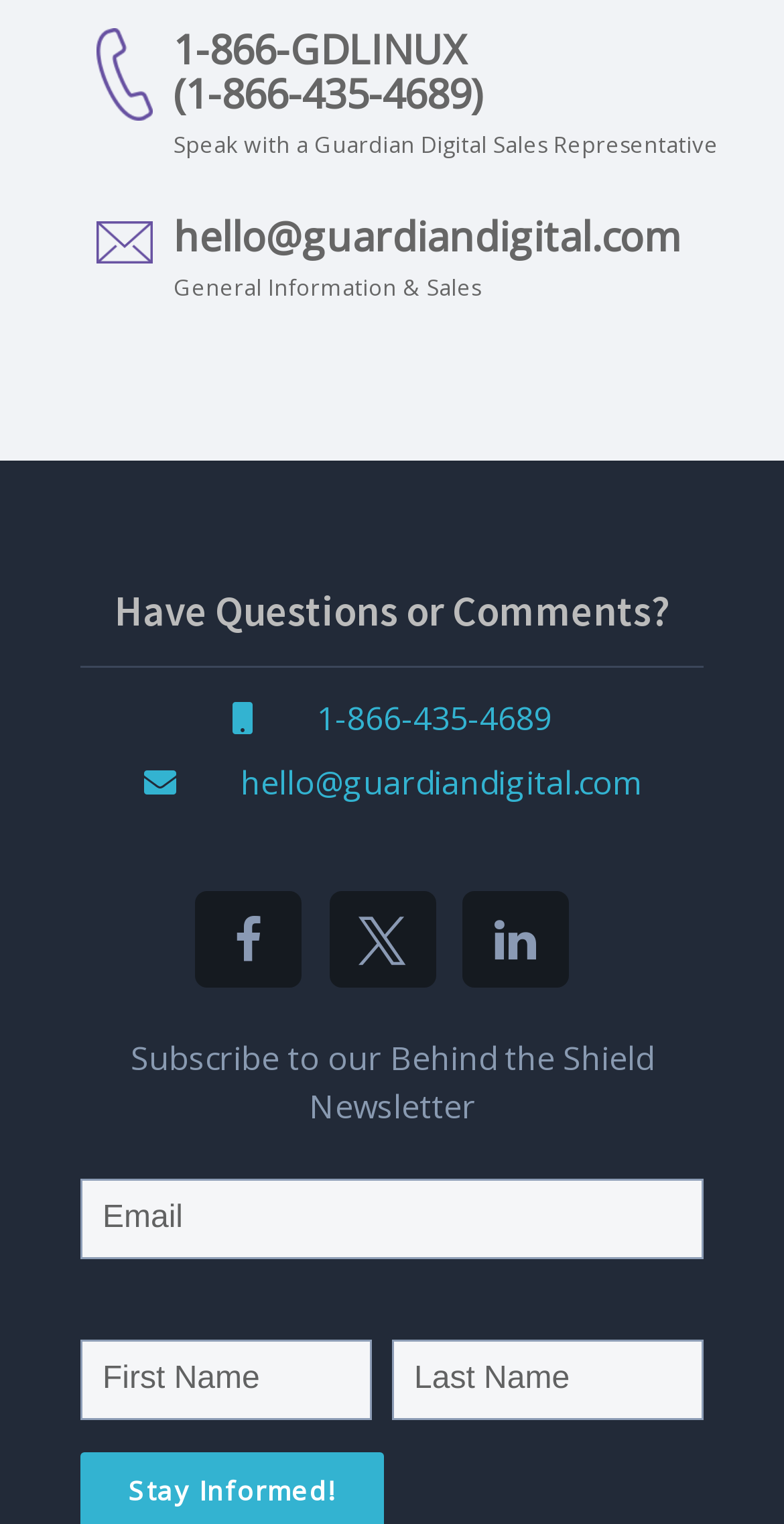Find the bounding box coordinates of the element I should click to carry out the following instruction: "Subscribe to the newsletter".

[0.103, 0.773, 0.897, 0.826]